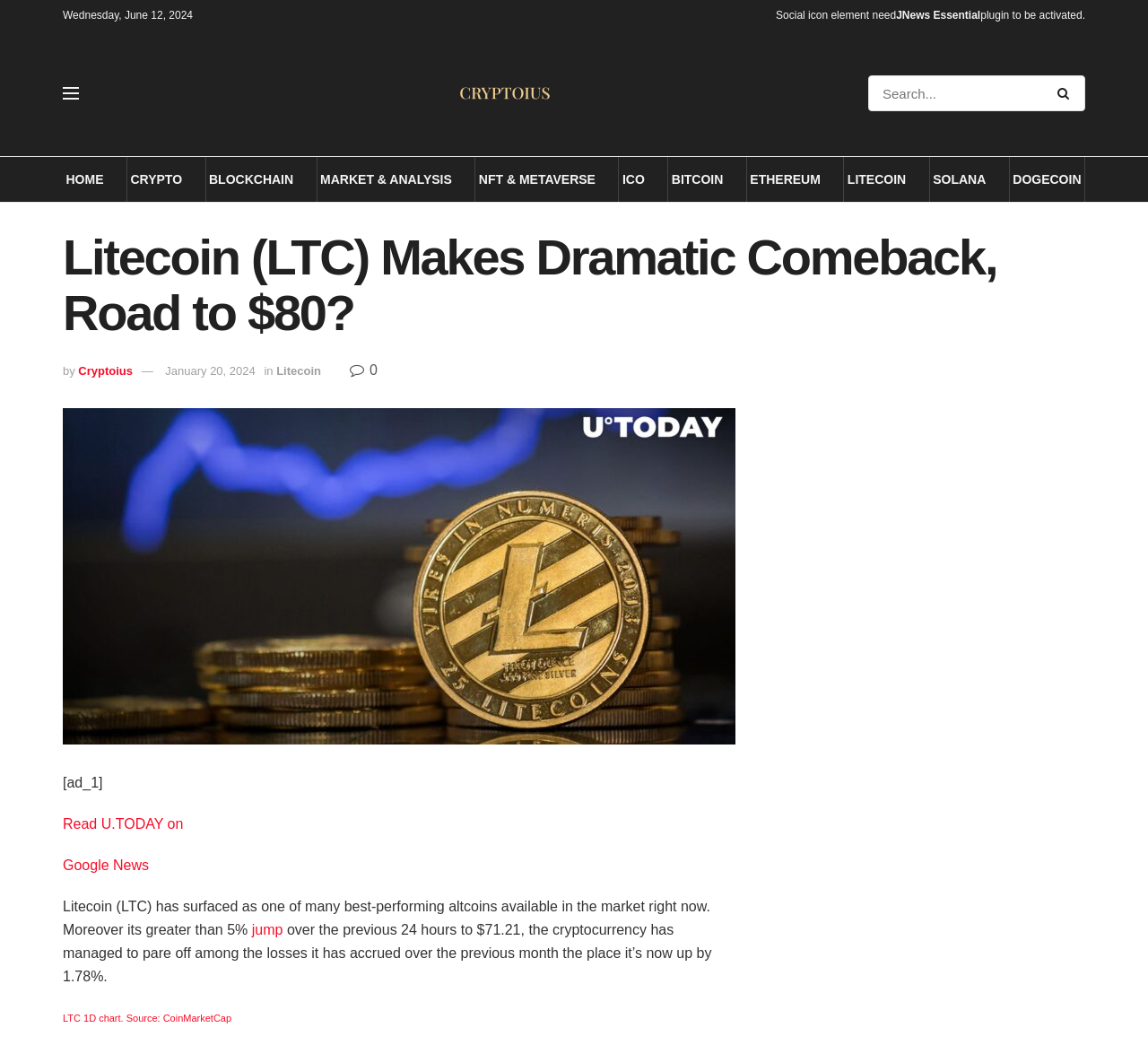Show the bounding box coordinates of the element that should be clicked to complete the task: "Read the article about Litecoin".

[0.055, 0.391, 0.641, 0.712]